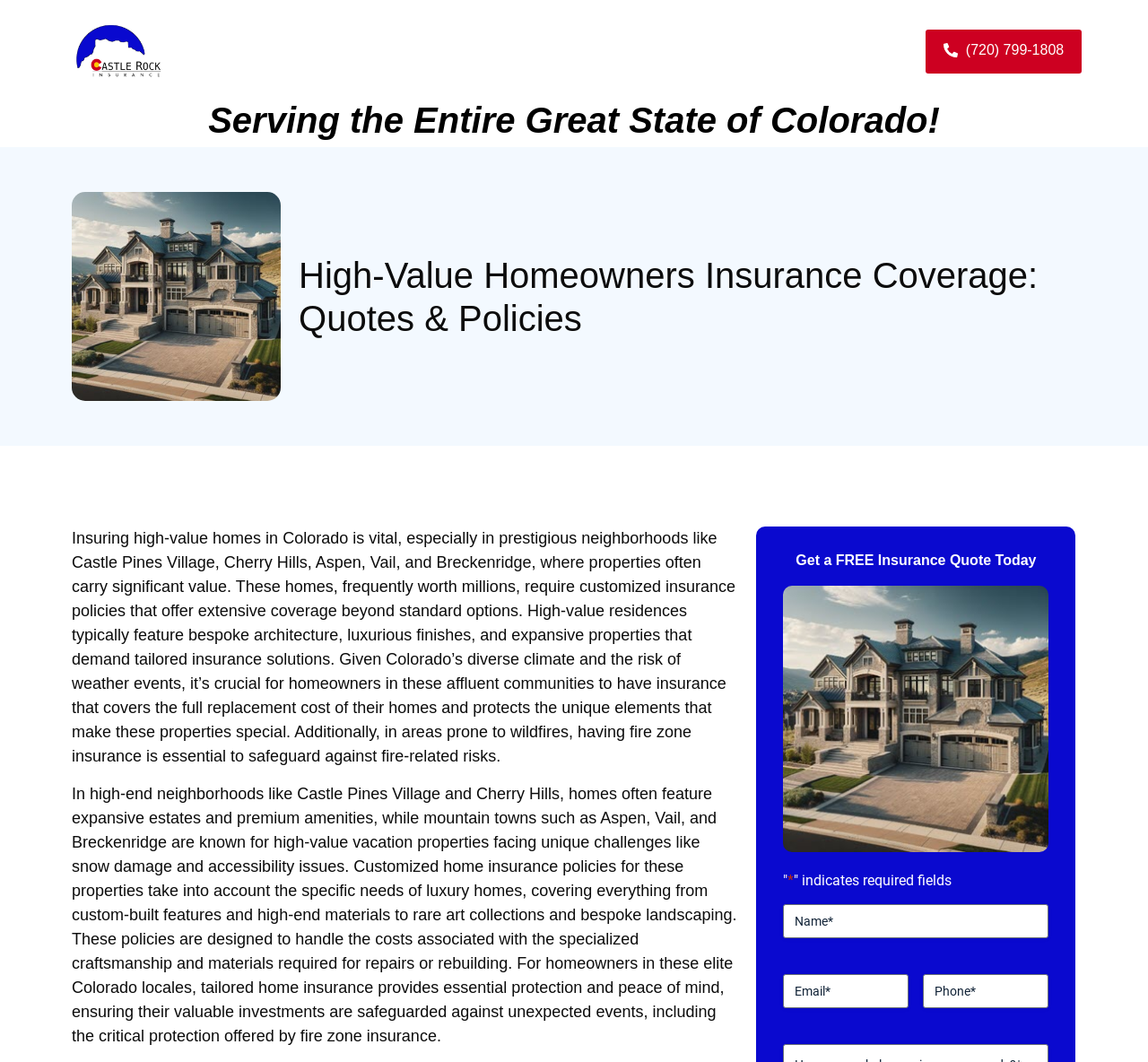Based on the provided description, "name="input_5" placeholder="Phone*"", find the bounding box of the corresponding UI element in the screenshot.

[0.804, 0.917, 0.914, 0.949]